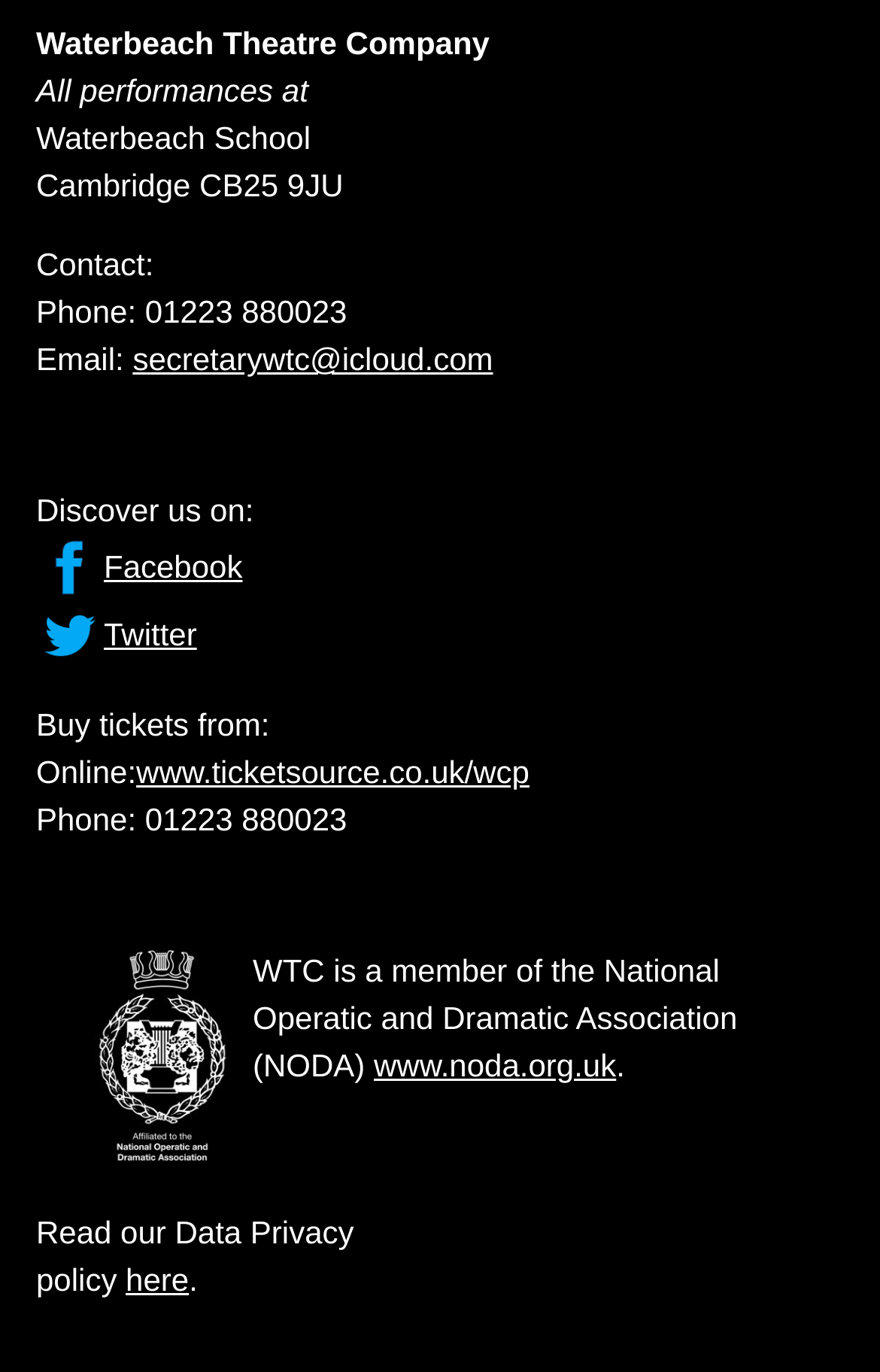What is the name of the theatre company?
Analyze the image and deliver a detailed answer to the question.

The name of the theatre company can be found at the top of the webpage, where it is written in a static text element as 'Waterbeach Theatre Company'.